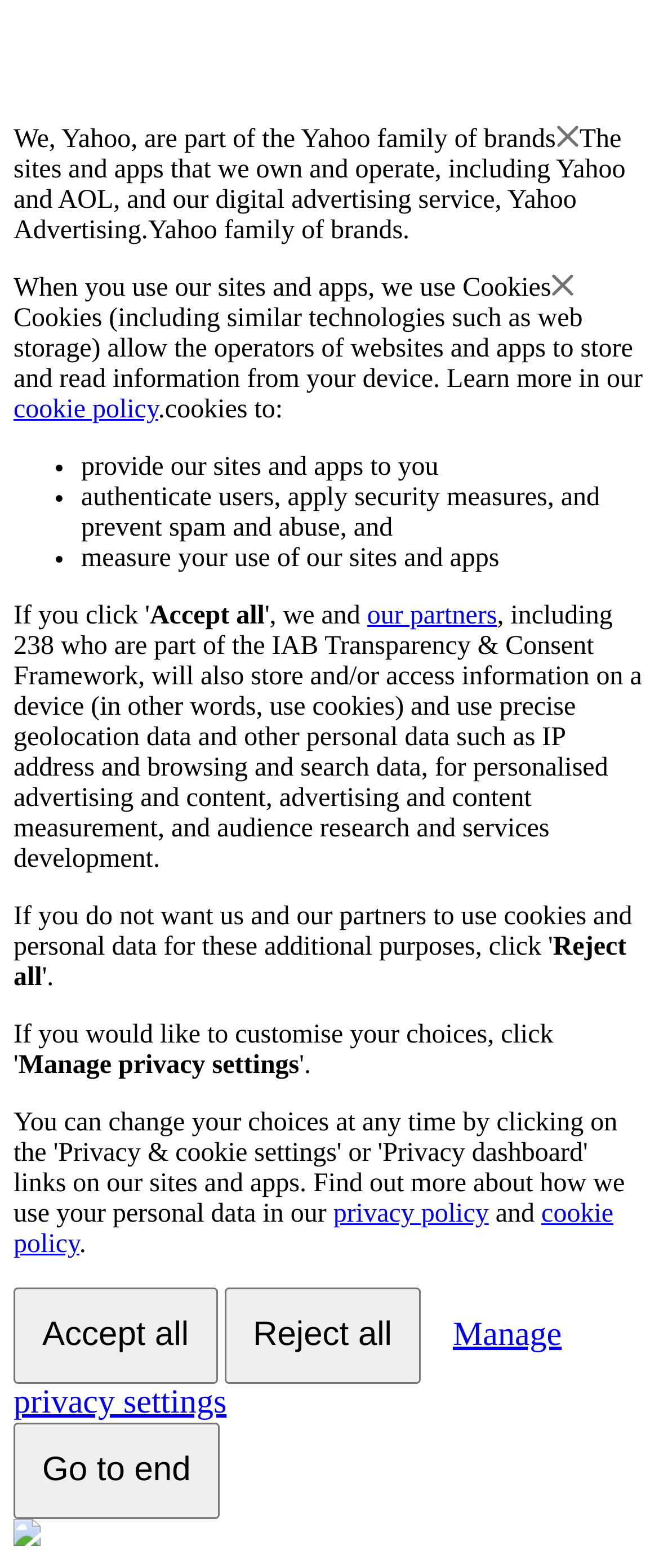How many partners are part of the IAB Transparency & Consent Framework?
Refer to the screenshot and deliver a thorough answer to the question presented.

The text mentions 'including 238 who are part of the IAB Transparency & Consent Framework', which indicates that there are 238 partners part of the IAB Transparency & Consent Framework.